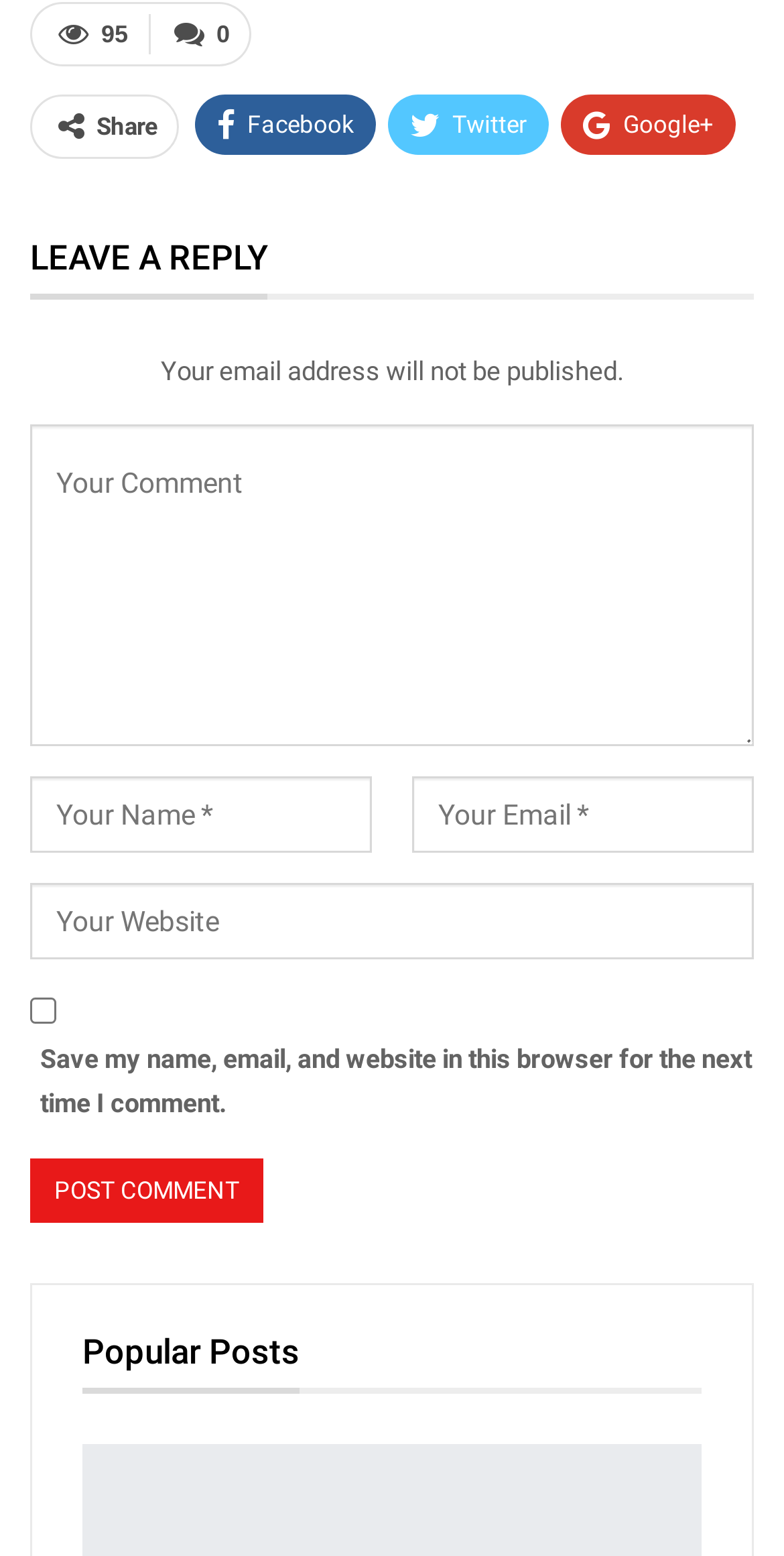Determine the bounding box coordinates of the section I need to click to execute the following instruction: "Leave a comment". Provide the coordinates as four float numbers between 0 and 1, i.e., [left, top, right, bottom].

[0.038, 0.273, 0.962, 0.48]